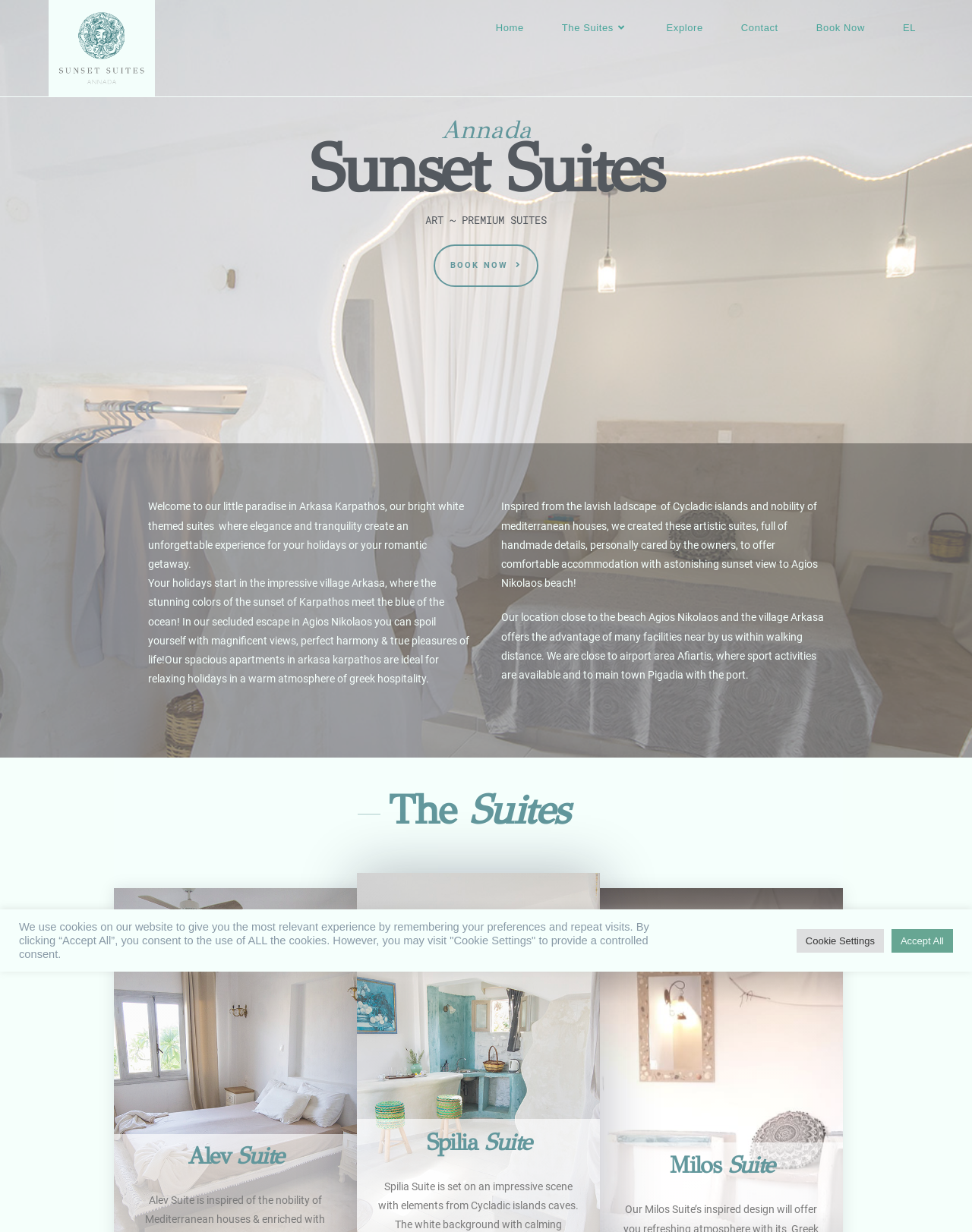How many suites are listed on the webpage?
Look at the image and answer the question using a single word or phrase.

3